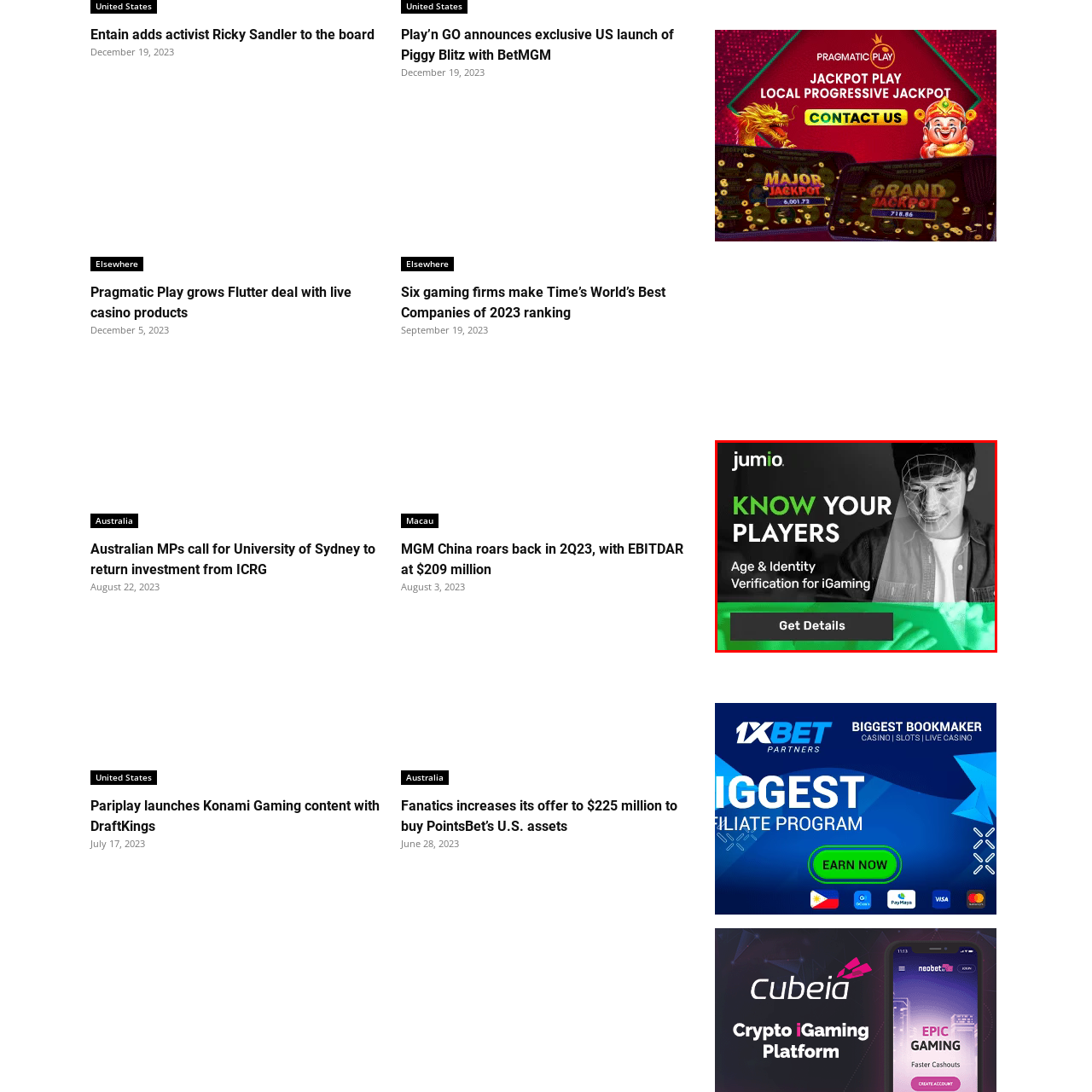Concentrate on the image marked by the red box, What is the call-to-action button labeled?
 Your answer should be a single word or phrase.

Get Details